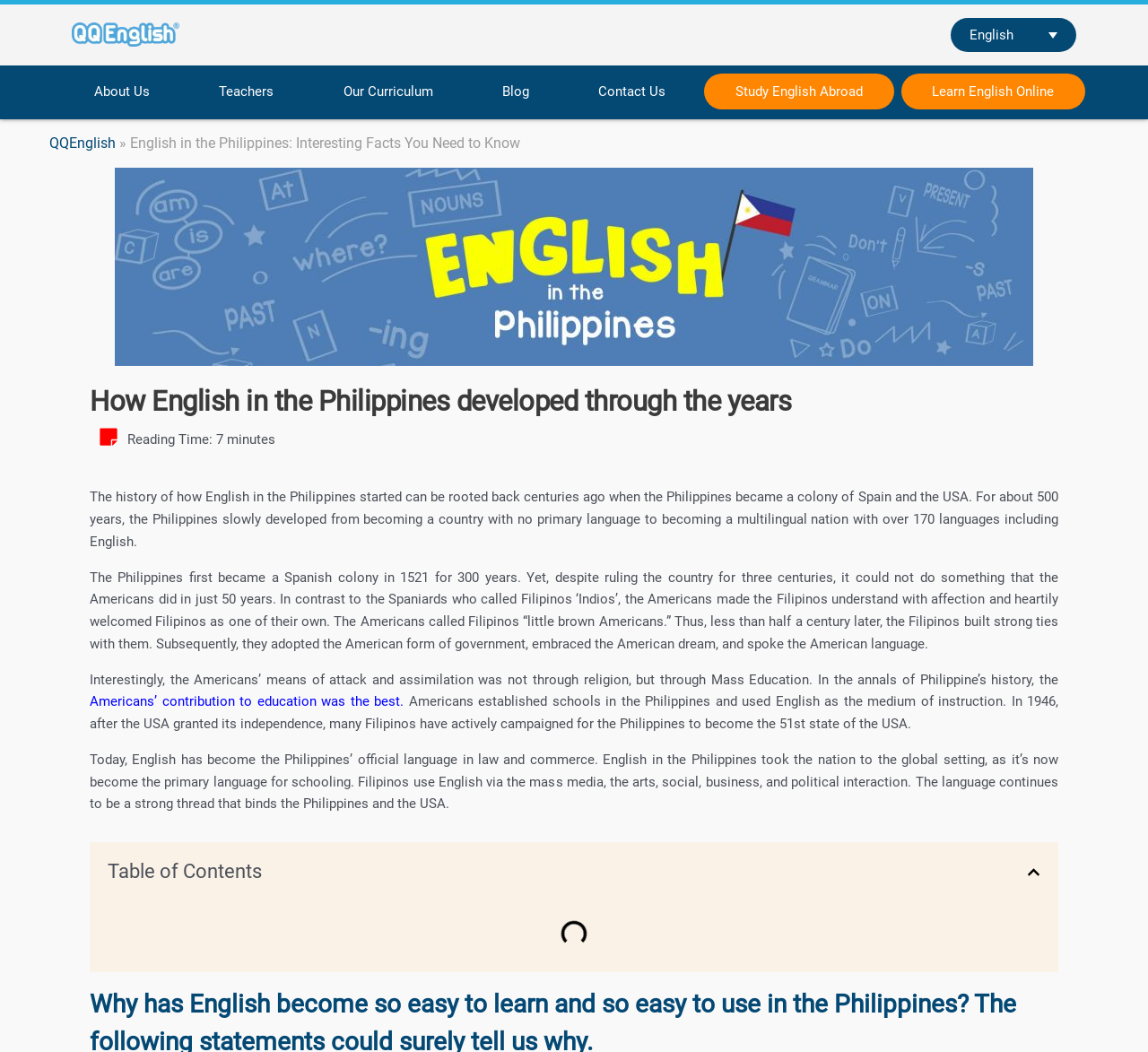Identify the bounding box coordinates for the region to click in order to carry out this instruction: "Click the link to learn English online". Provide the coordinates using four float numbers between 0 and 1, formatted as [left, top, right, bottom].

[0.785, 0.07, 0.945, 0.104]